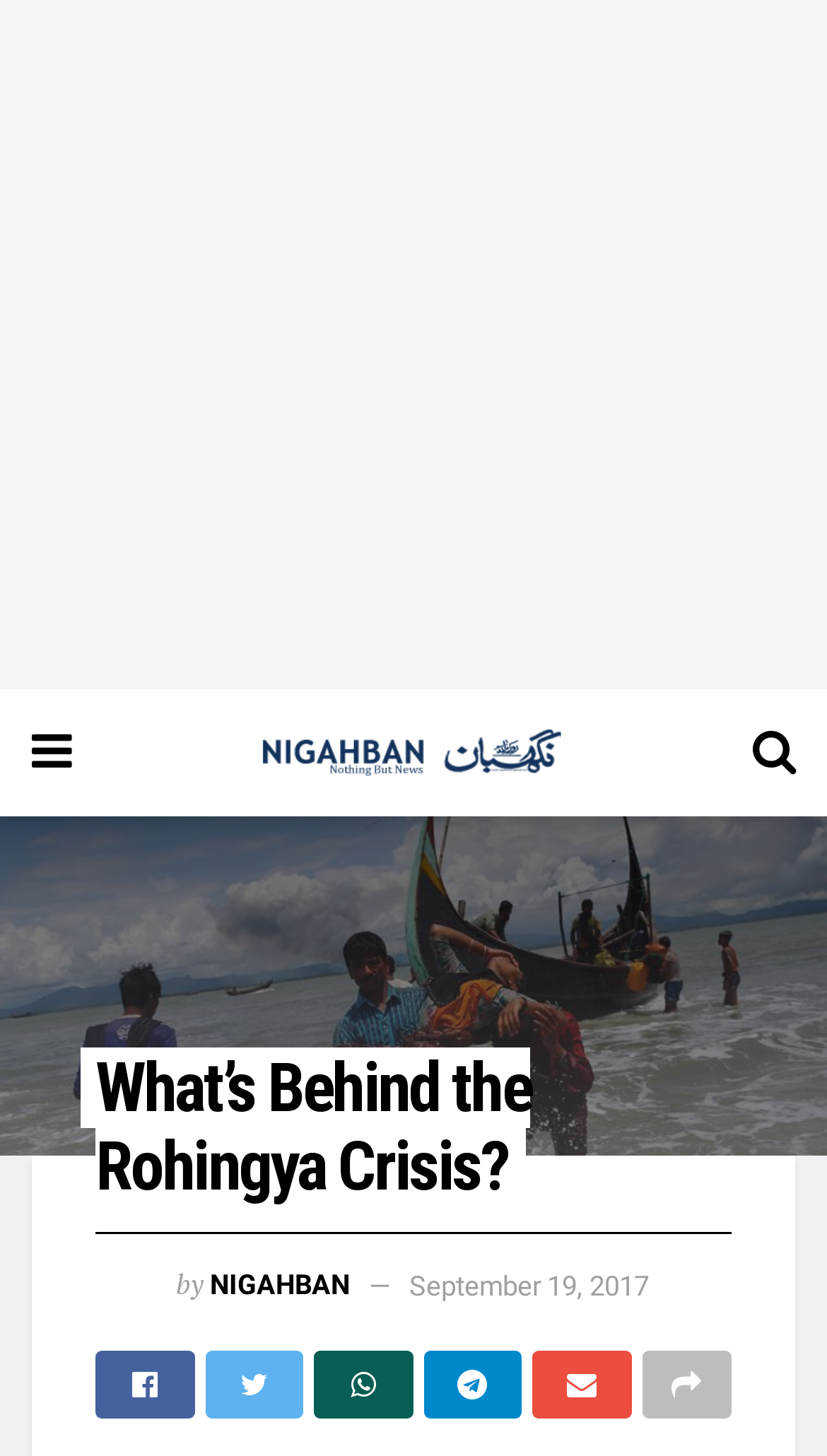Locate the bounding box coordinates of the clickable element to fulfill the following instruction: "Read the article title". Provide the coordinates as four float numbers between 0 and 1 in the format [left, top, right, bottom].

[0.115, 0.721, 0.885, 0.828]